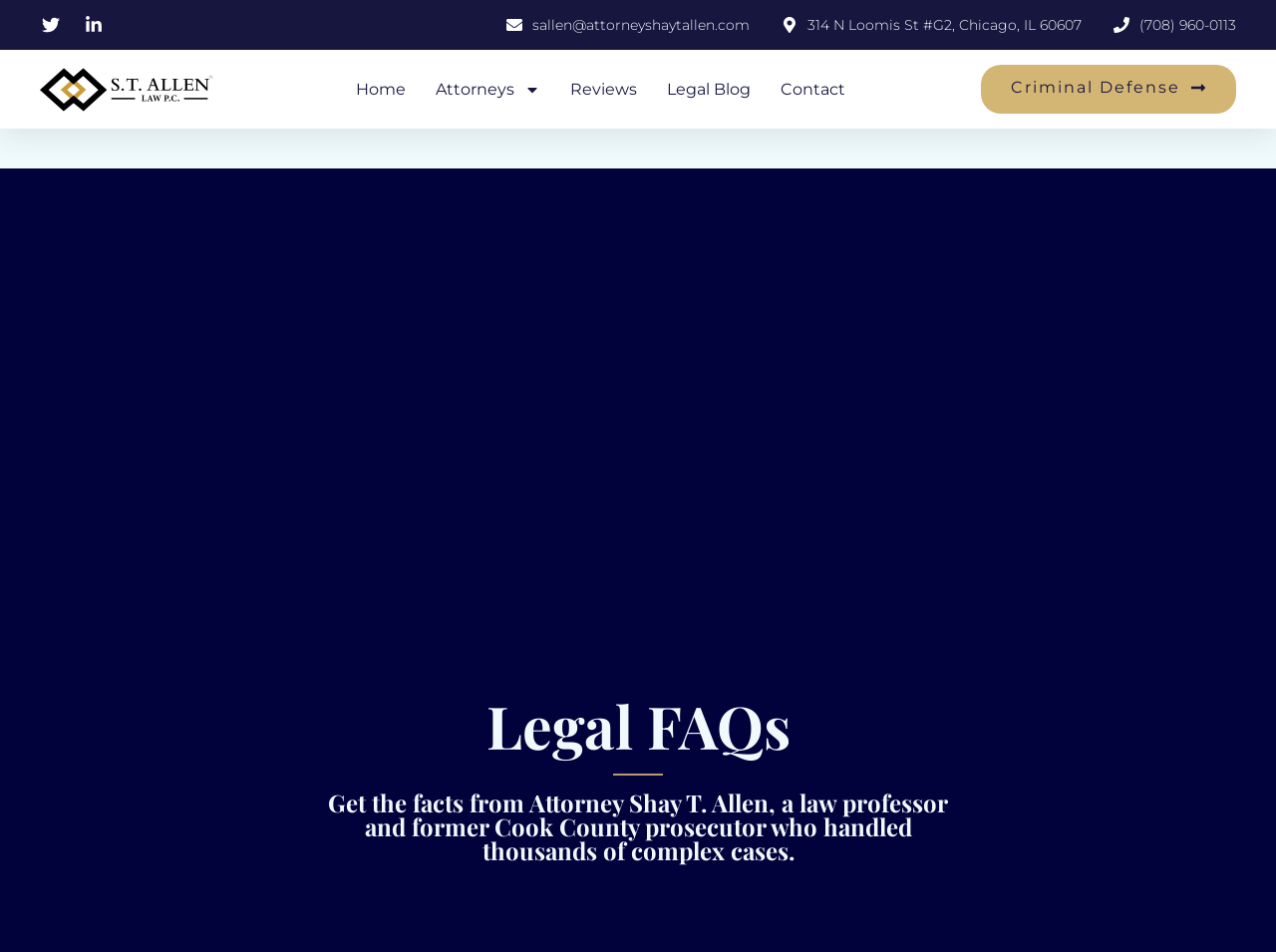What is the name of the law firm?
From the details in the image, answer the question comprehensively.

I found the name of the law firm by looking at the logo image on the top of the webpage, and I saw that the logo is for 'Shay Allen Attorney at Law - S.T. Allen Law, P.C.'.